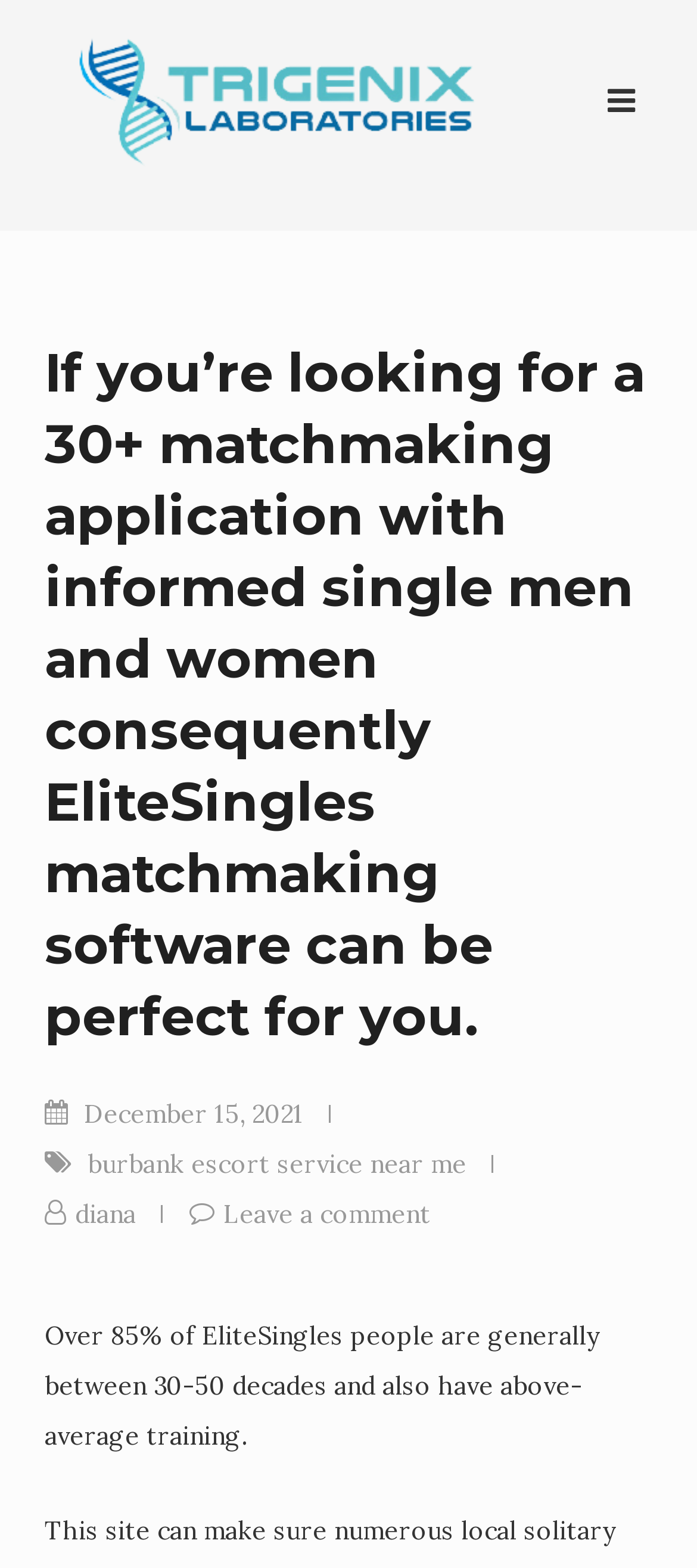Refer to the screenshot and give an in-depth answer to this question: What is the name of the company behind the webpage?

The webpage contains a link element with the text 'Trigenix Lab', which is likely the name of the company behind the webpage.